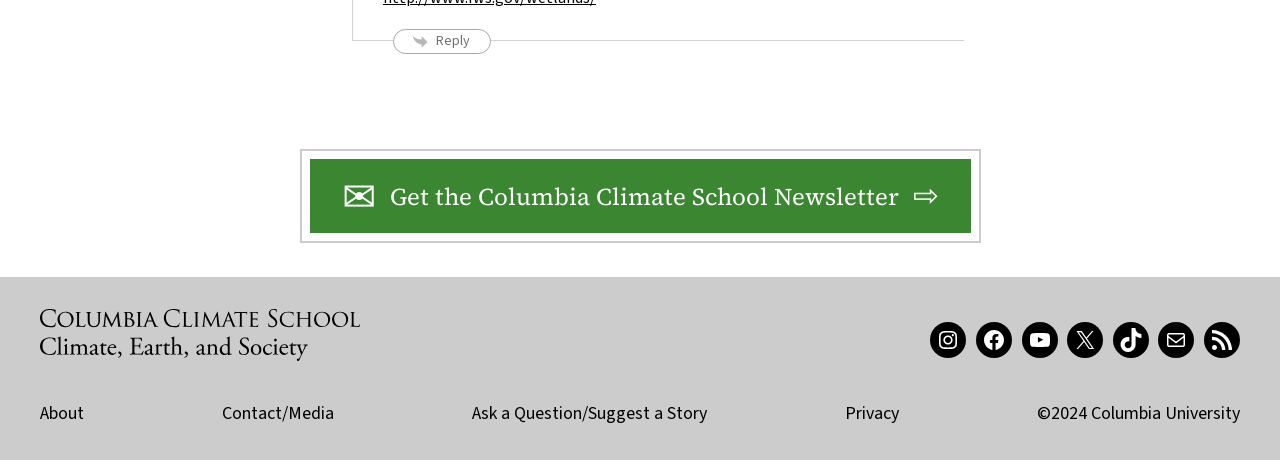Determine the bounding box coordinates of the section I need to click to execute the following instruction: "Check the About page". Provide the coordinates as four float numbers between 0 and 1, i.e., [left, top, right, bottom].

[0.031, 0.871, 0.066, 0.925]